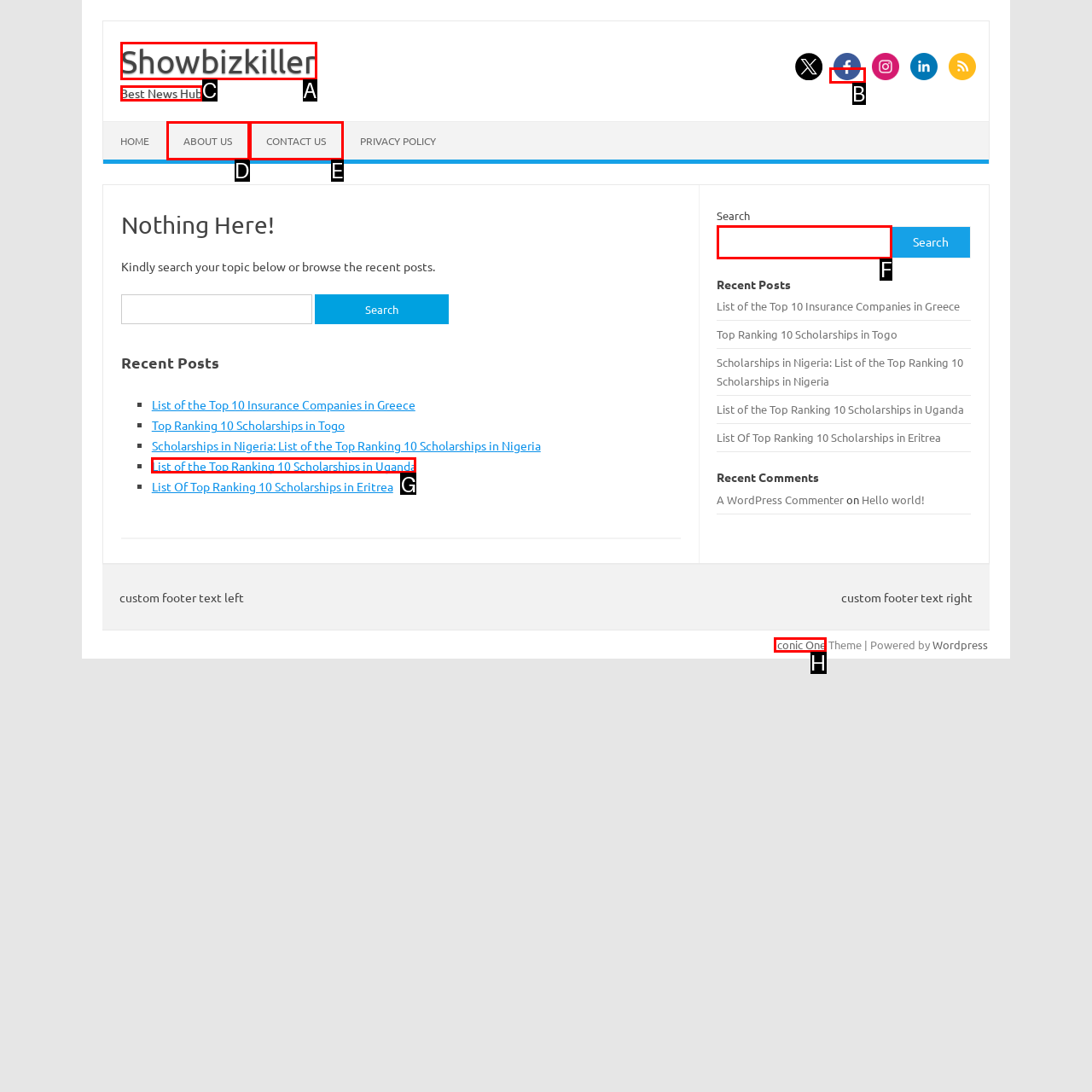Among the marked elements in the screenshot, which letter corresponds to the UI element needed for the task: Search for something in the sidebar?

F